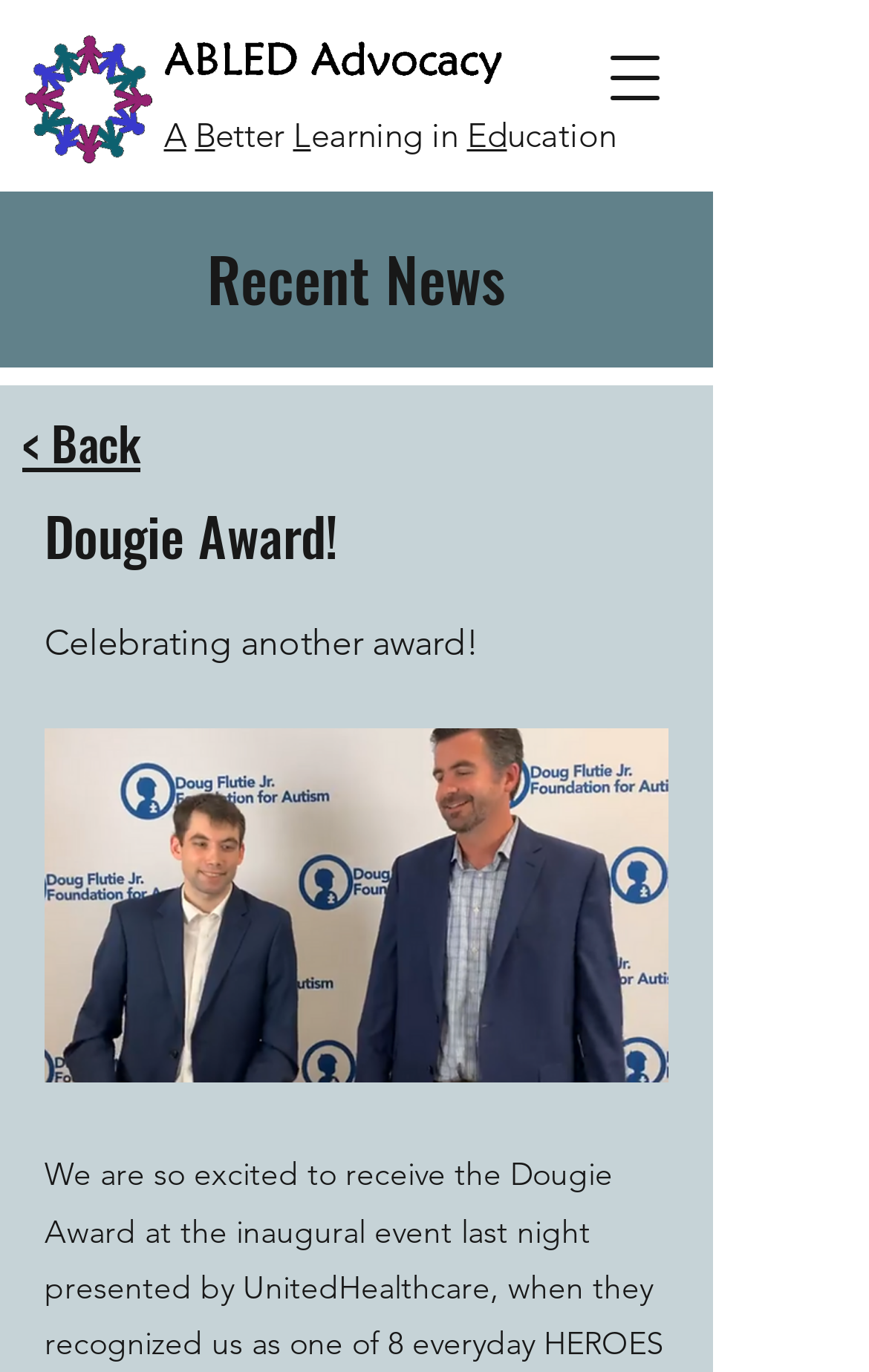Please reply with a single word or brief phrase to the question: 
What is the logo image filename?

logo small transparent.gif